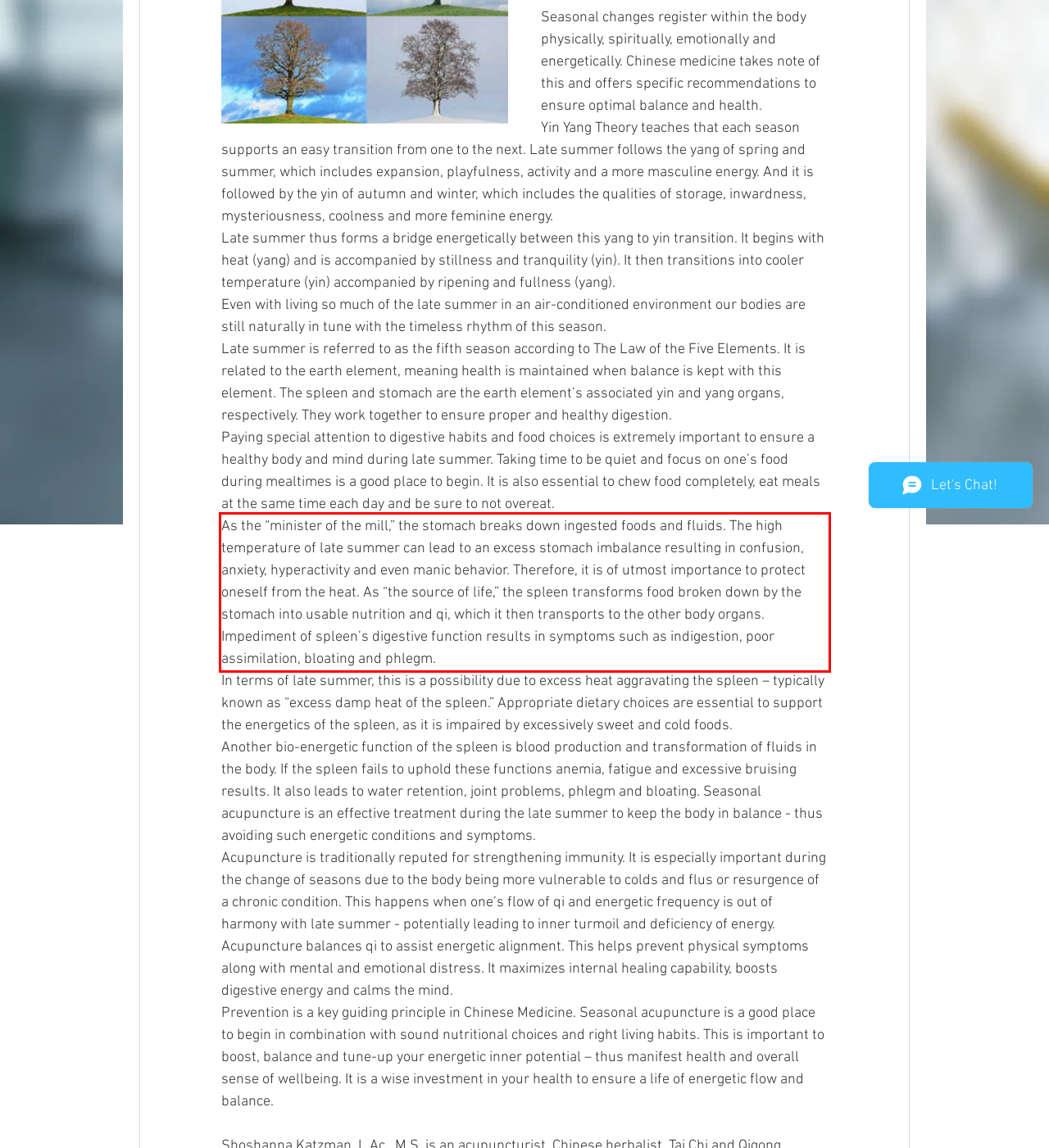By examining the provided screenshot of a webpage, recognize the text within the red bounding box and generate its text content.

As the “minister of the mill,” the stomach breaks down ingested foods and fluids. The high temperature of late summer can lead to an excess stomach imbalance resulting in confusion, anxiety, hyperactivity and even manic behavior. Therefore, it is of utmost importance to protect oneself from the heat. As “the source of life,” the spleen transforms food broken down by the stomach into usable nutrition and qi, which it then transports to the other body organs. Impediment of spleen’s digestive function results in symptoms such as indigestion, poor assimilation, bloating and phlegm.